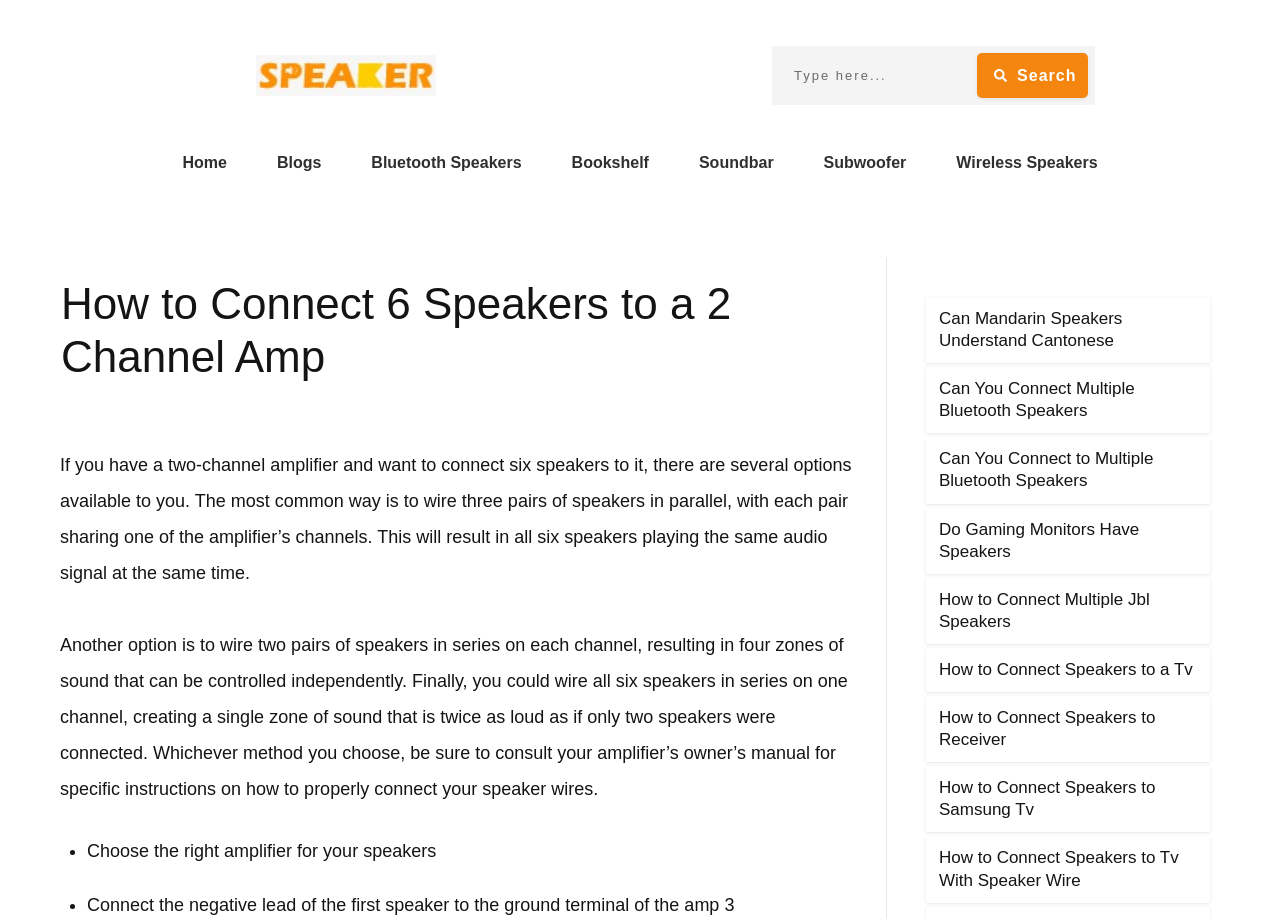Find the bounding box of the UI element described as: "name="wp-submit" value="Log In"". The bounding box coordinates should be given as four float values between 0 and 1, i.e., [left, top, right, bottom].

None